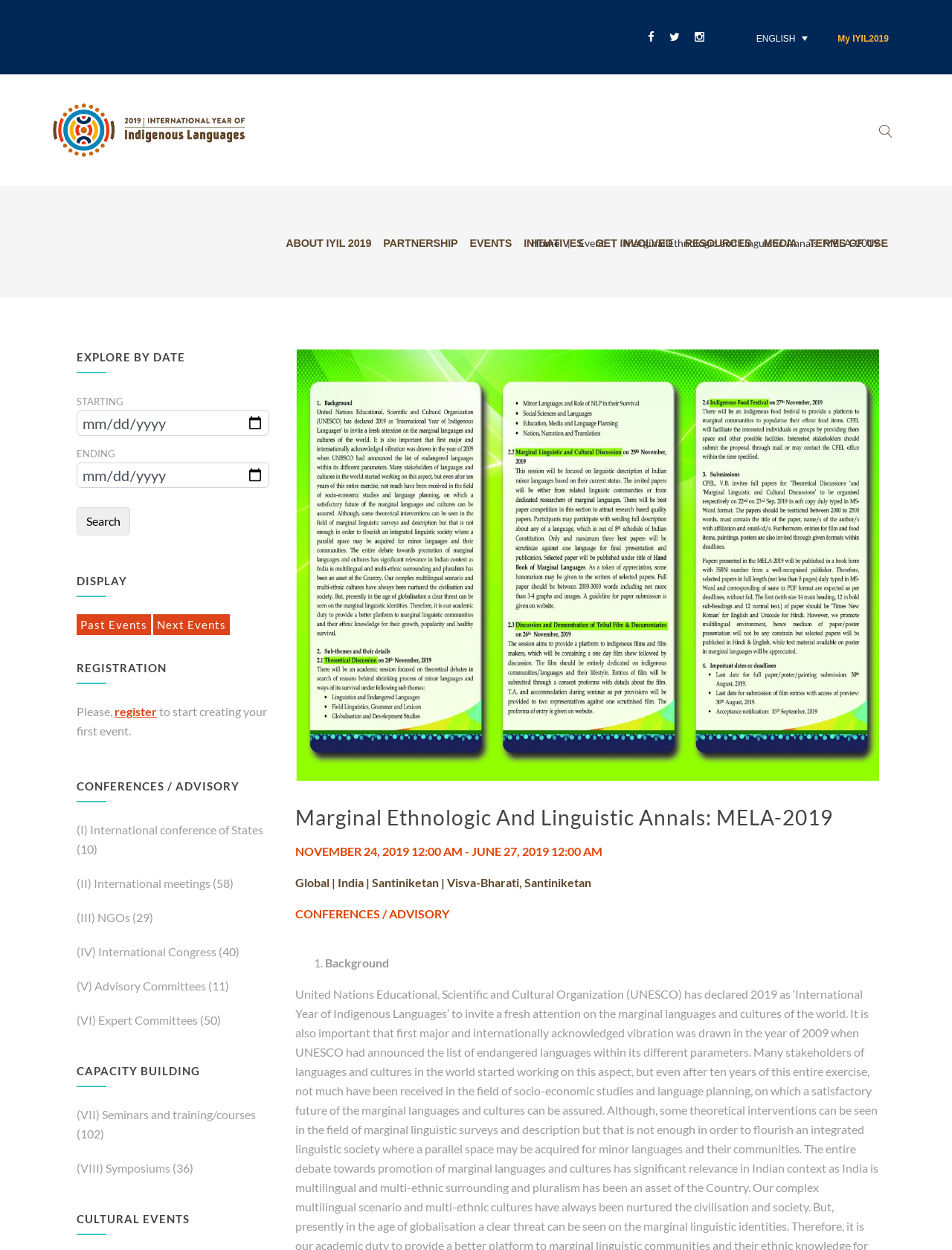Based on the provided description, "parent_node: STARTING name="starting_date_and_time"", find the bounding box of the corresponding UI element in the screenshot.

[0.081, 0.328, 0.282, 0.349]